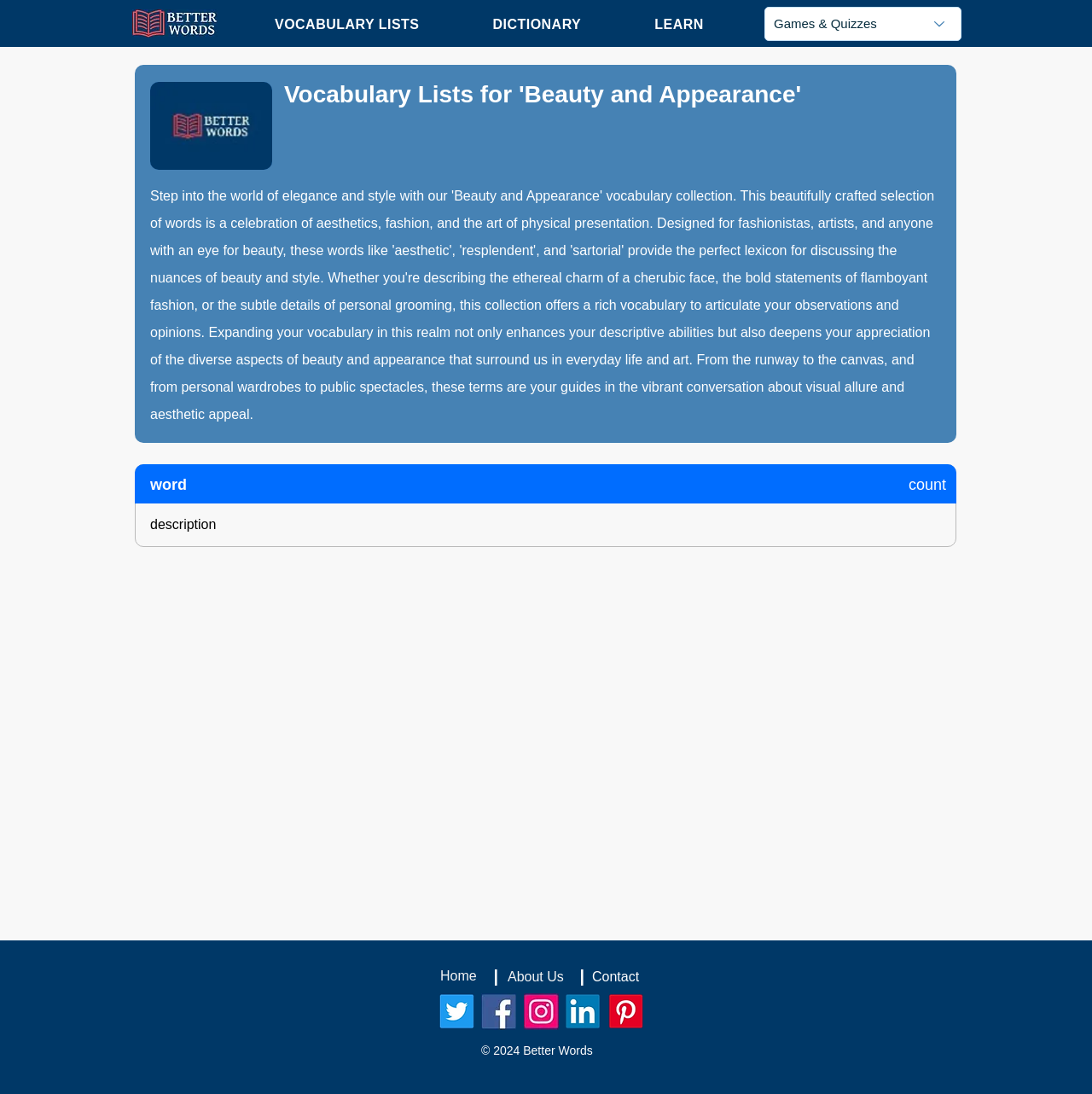Please answer the following question using a single word or phrase: 
What is the copyright year of the website?

2024